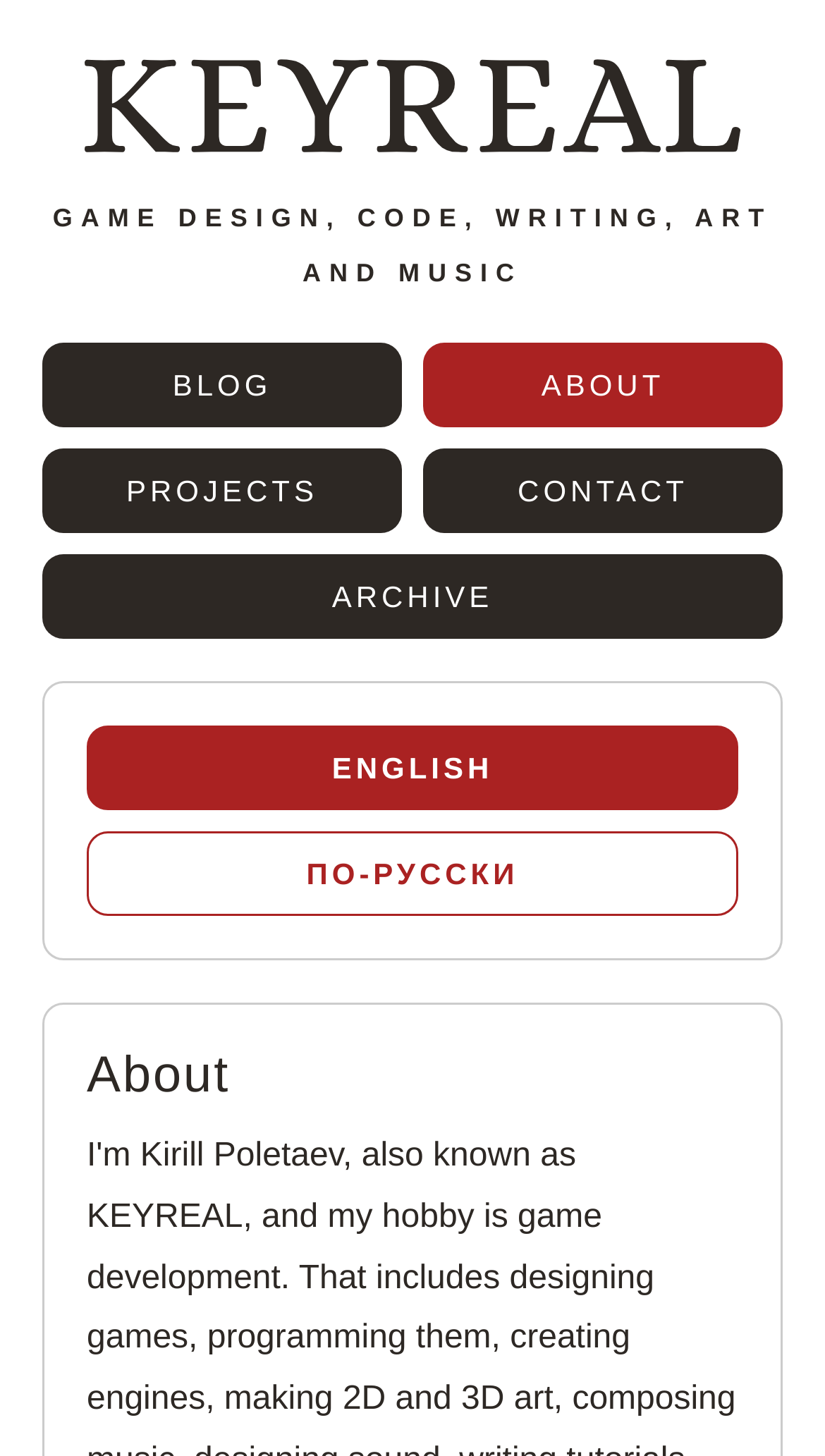What type of work does the website owner do?
Offer a detailed and exhaustive answer to the question.

The heading 'GAME DESIGN, CODE, WRITING, ART AND MUSIC' is present on the webpage, which suggests that the website owner is involved in these types of work.